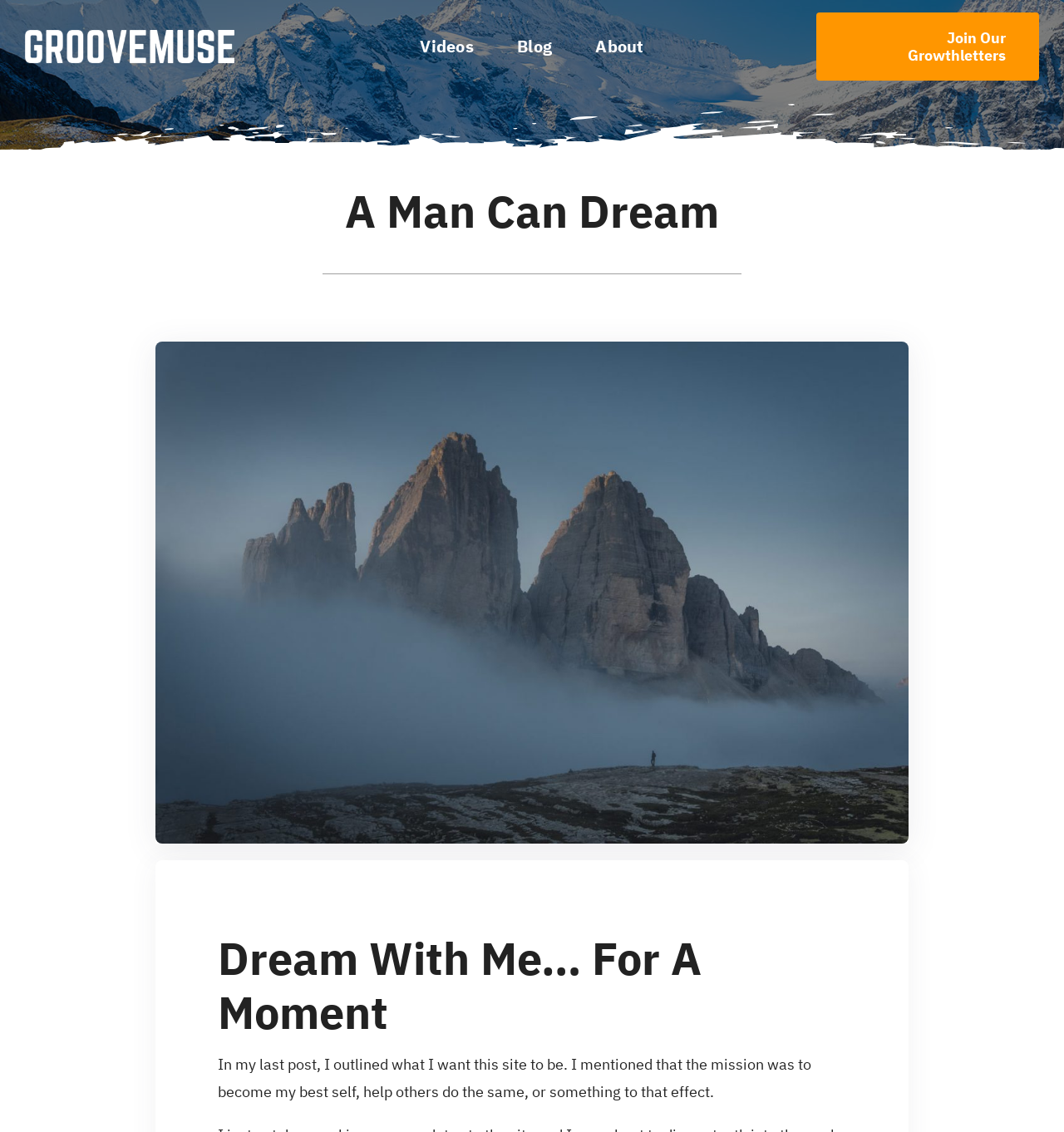Identify the bounding box coordinates for the UI element that matches this description: "Go to Top".

[0.904, 0.914, 0.941, 0.94]